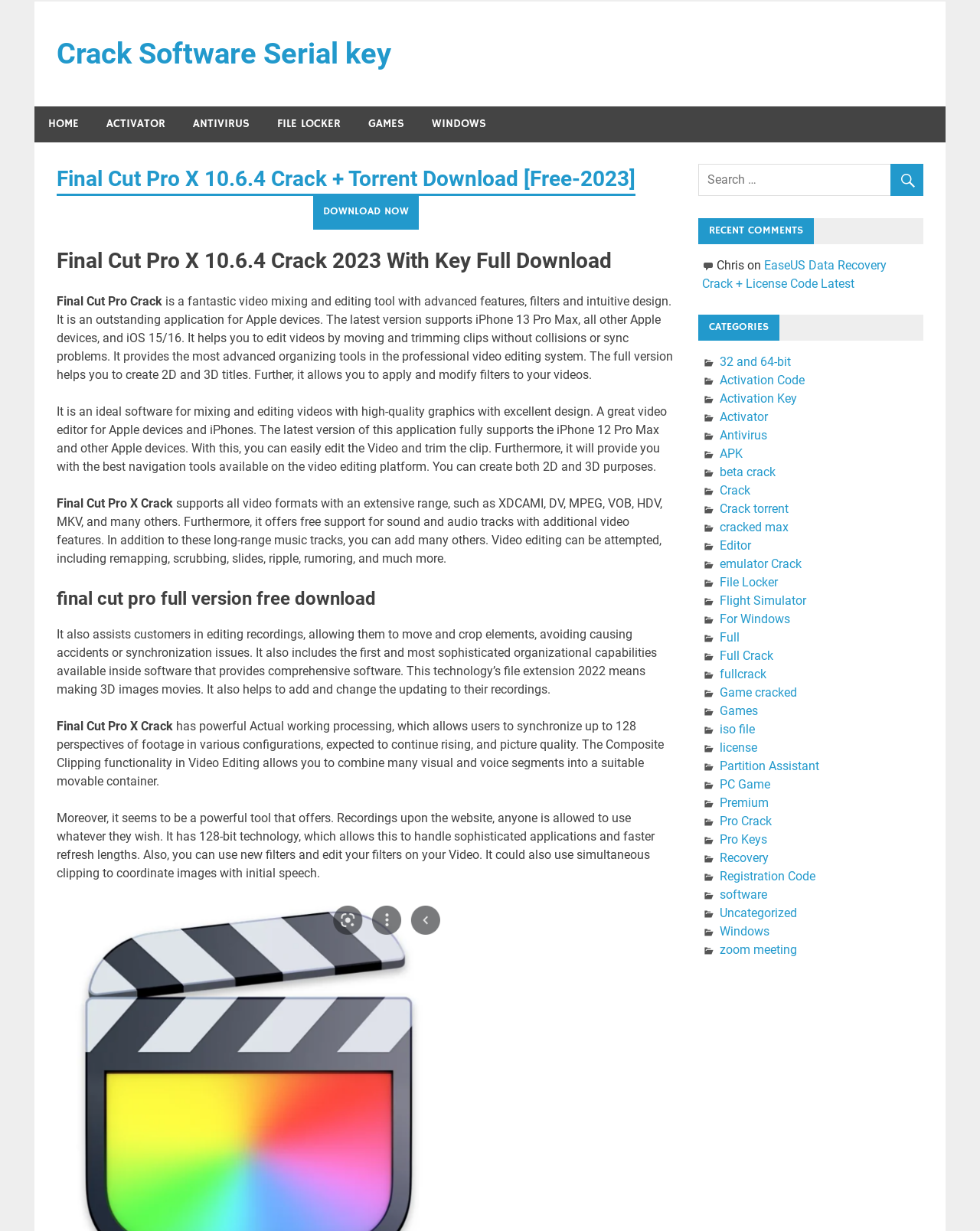What is the category of the 'ACTIVATOR' link?
Could you give a comprehensive explanation in response to this question?

The 'ACTIVATOR' link is categorized under software activators, which suggests that it is related to activating software, possibly including Final Cut Pro X Crack.